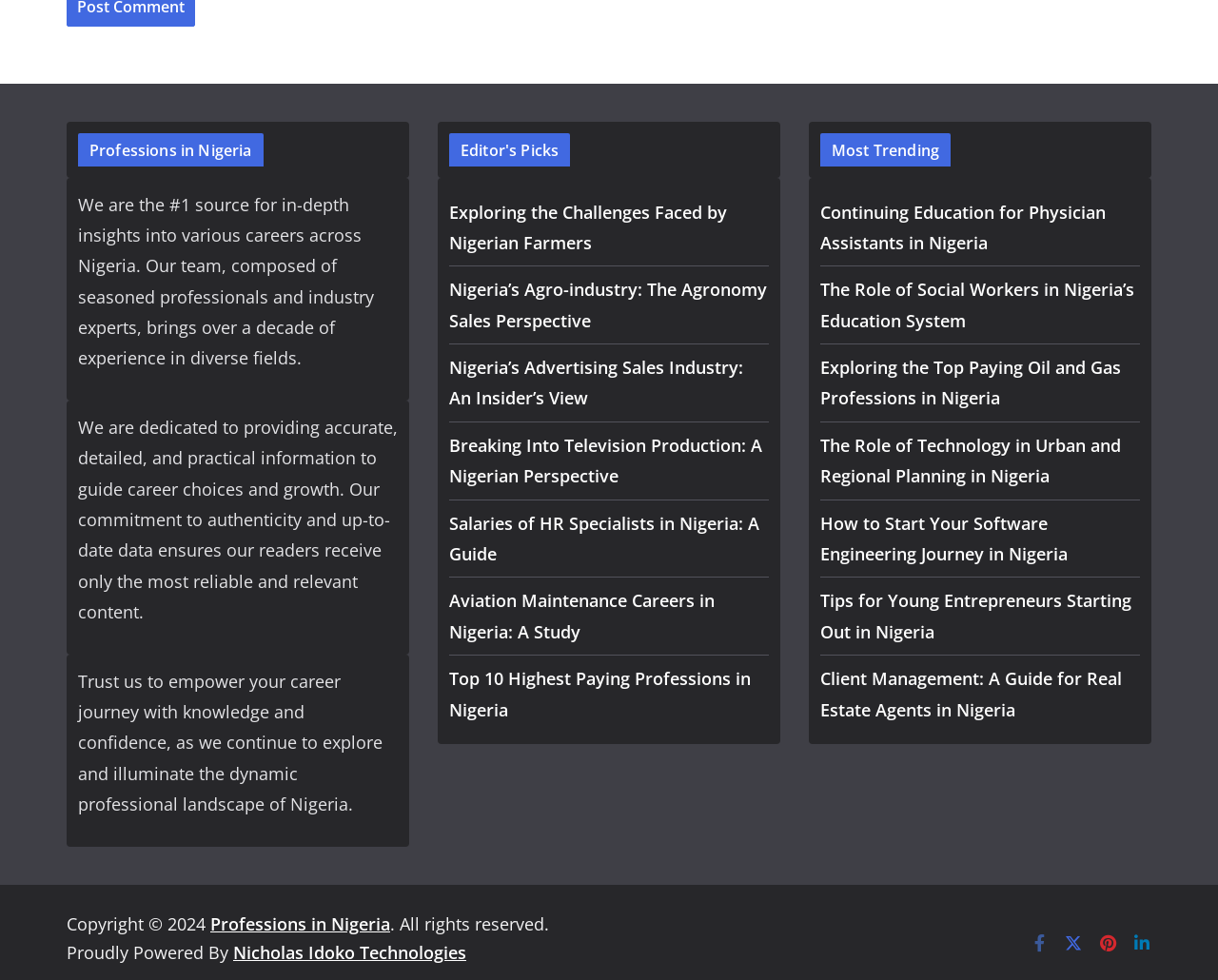Could you find the bounding box coordinates of the clickable area to complete this instruction: "Check 'Facebook'"?

[0.845, 0.953, 0.861, 0.972]